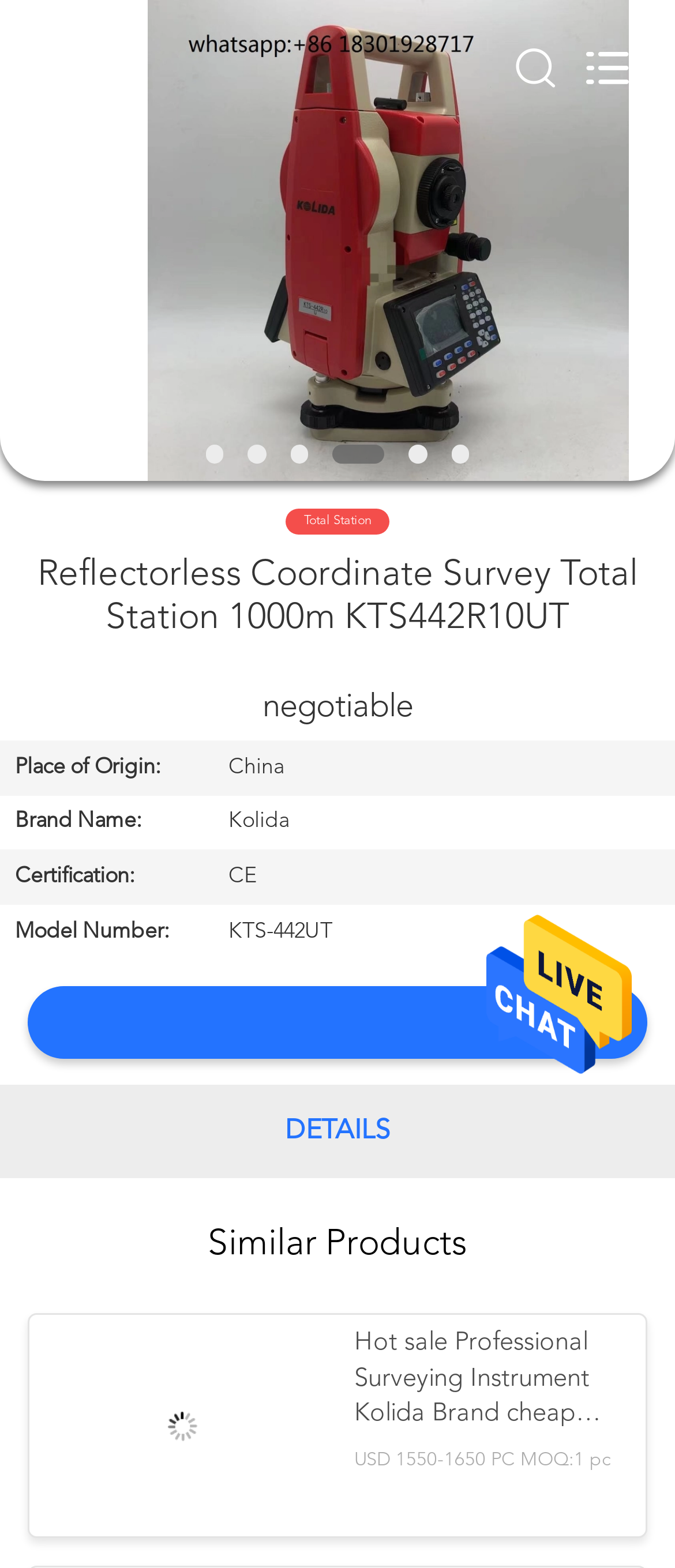Determine the bounding box coordinates of the region to click in order to accomplish the following instruction: "Search what you want". Provide the coordinates as four float numbers between 0 and 1, specifically [left, top, right, bottom].

[0.0, 0.0, 0.88, 0.086]